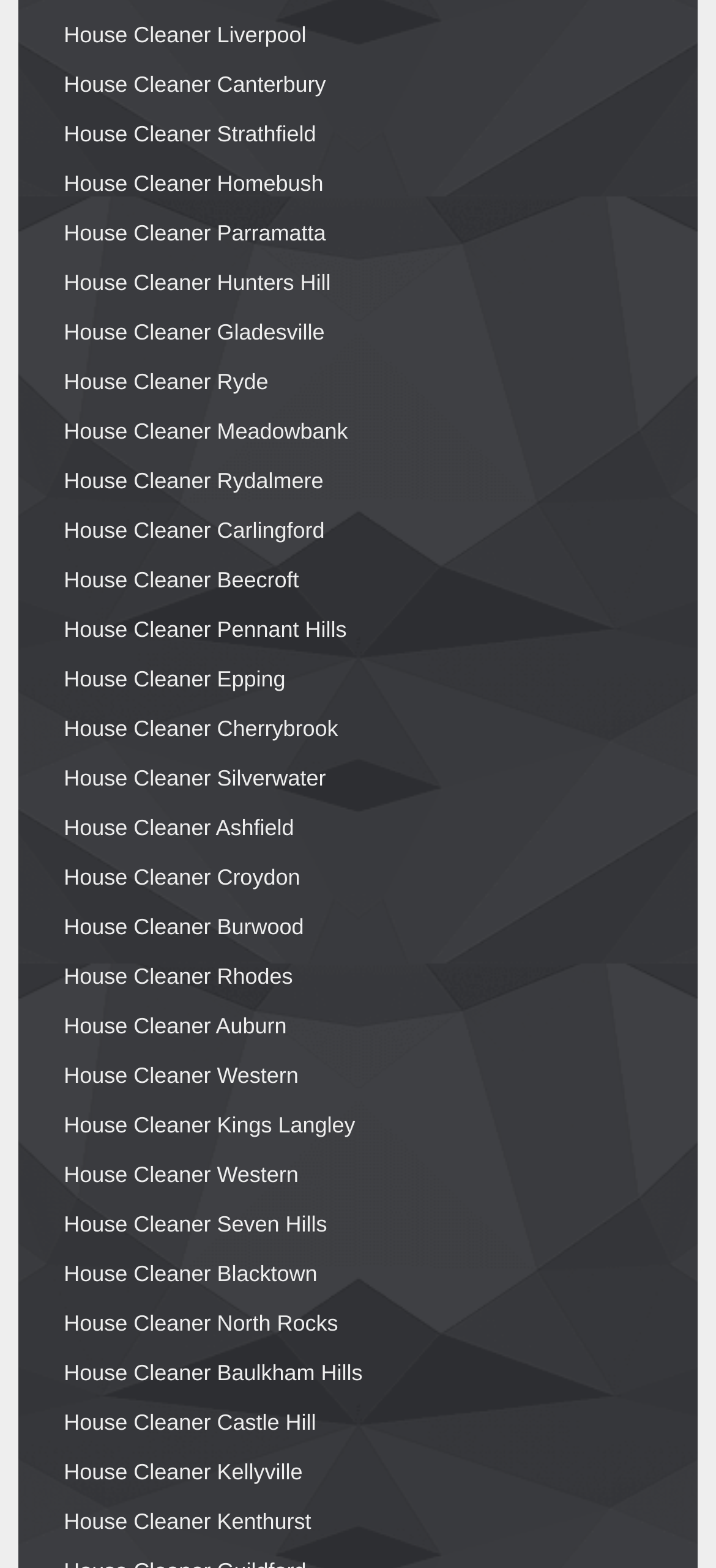Is there a house cleaner location in Parramatta?
Respond to the question with a well-detailed and thorough answer.

I searched the links on the webpage and found a link that says 'House Cleaner Parramatta', which indicates that there is a house cleaner location in Parramatta.